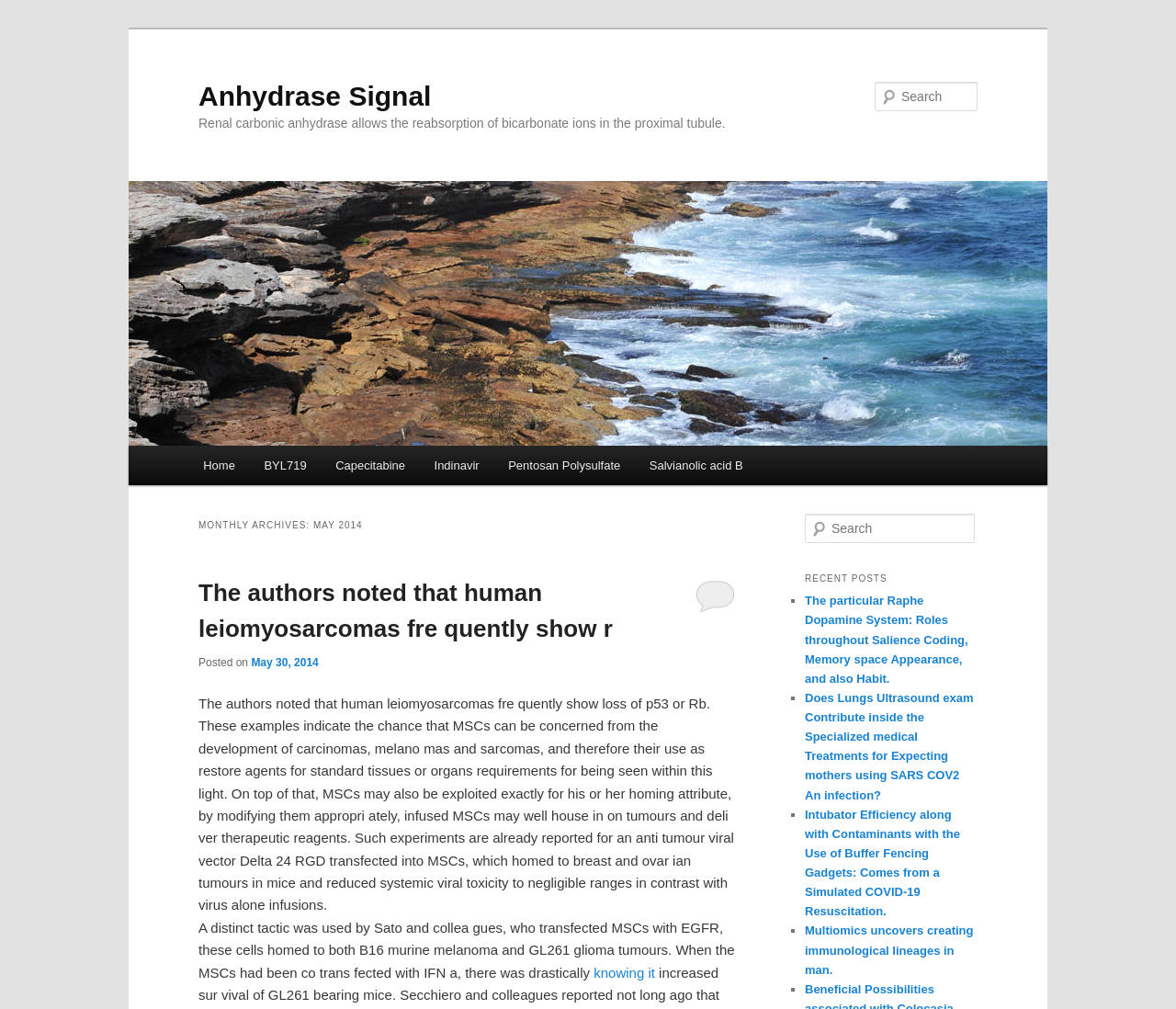Determine the bounding box coordinates of the UI element described below. Use the format (top-left x, top-left y, bottom-right x, bottom-right y) with floating point numbers between 0 and 1: Page

None